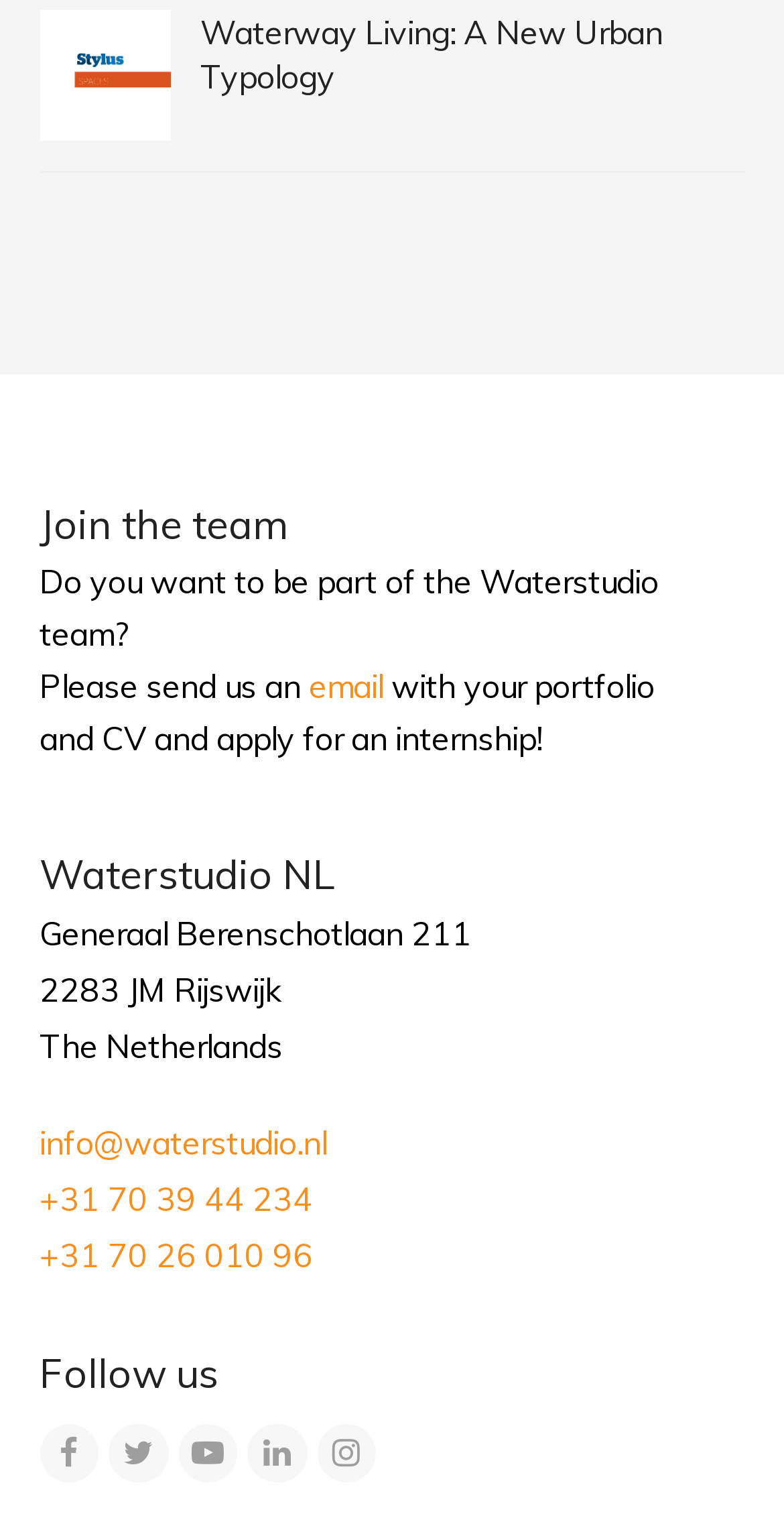Provide the bounding box coordinates of the HTML element described as: "Instagram". The bounding box coordinates should be four float numbers between 0 and 1, i.e., [left, top, right, bottom].

[0.404, 0.935, 0.48, 0.974]